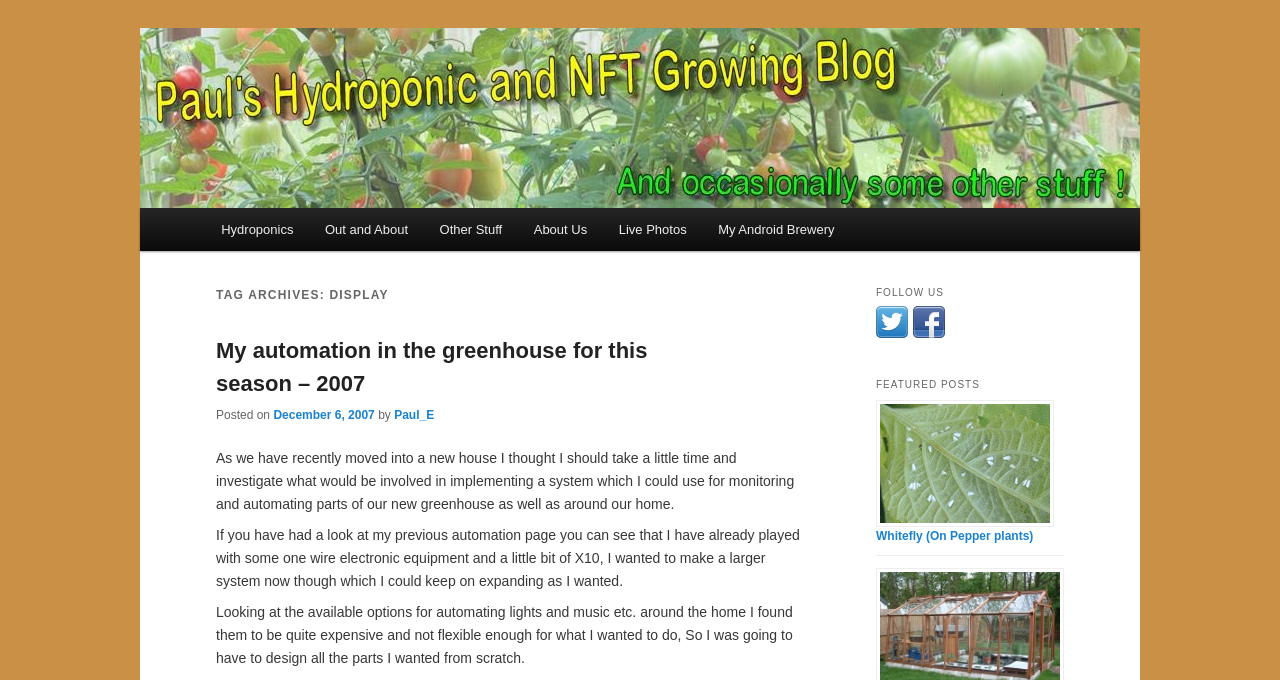Answer the question in one word or a short phrase:
How many main menu items are there?

6